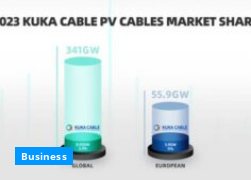What is the European market share of KUKA PV cables?
Please provide a comprehensive answer based on the details in the screenshot.

The answer can be obtained by looking at the right bar graph labeled 'EUROPEAN' which stands at 55.9 GW, indicating a more localized yet significant share within Europe.